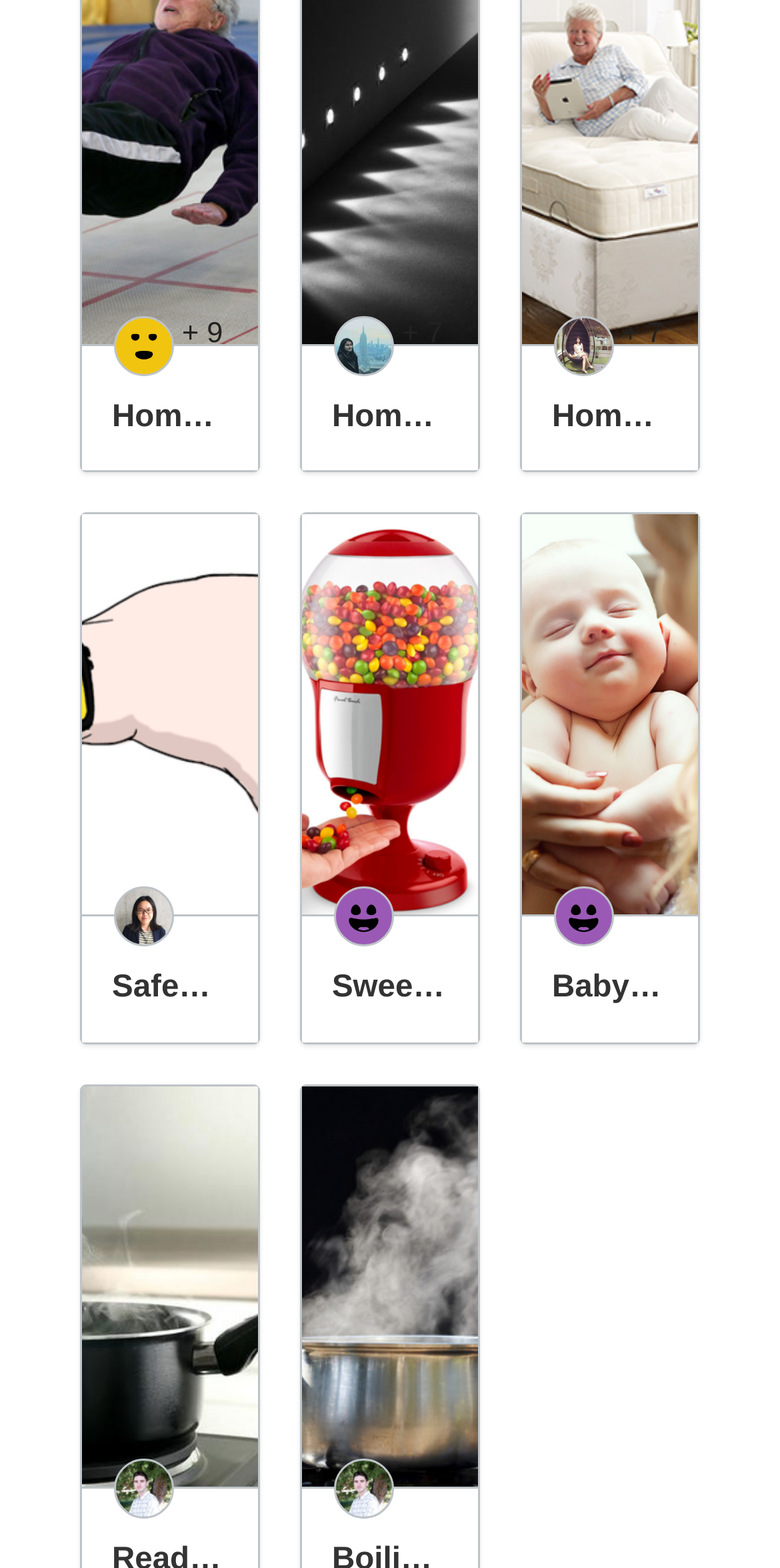Determine the bounding box coordinates of the section to be clicked to follow the instruction: "Visit the 'Baby Maker' page". The coordinates should be given as four float numbers between 0 and 1, formatted as [left, top, right, bottom].

[0.708, 0.617, 0.856, 0.645]